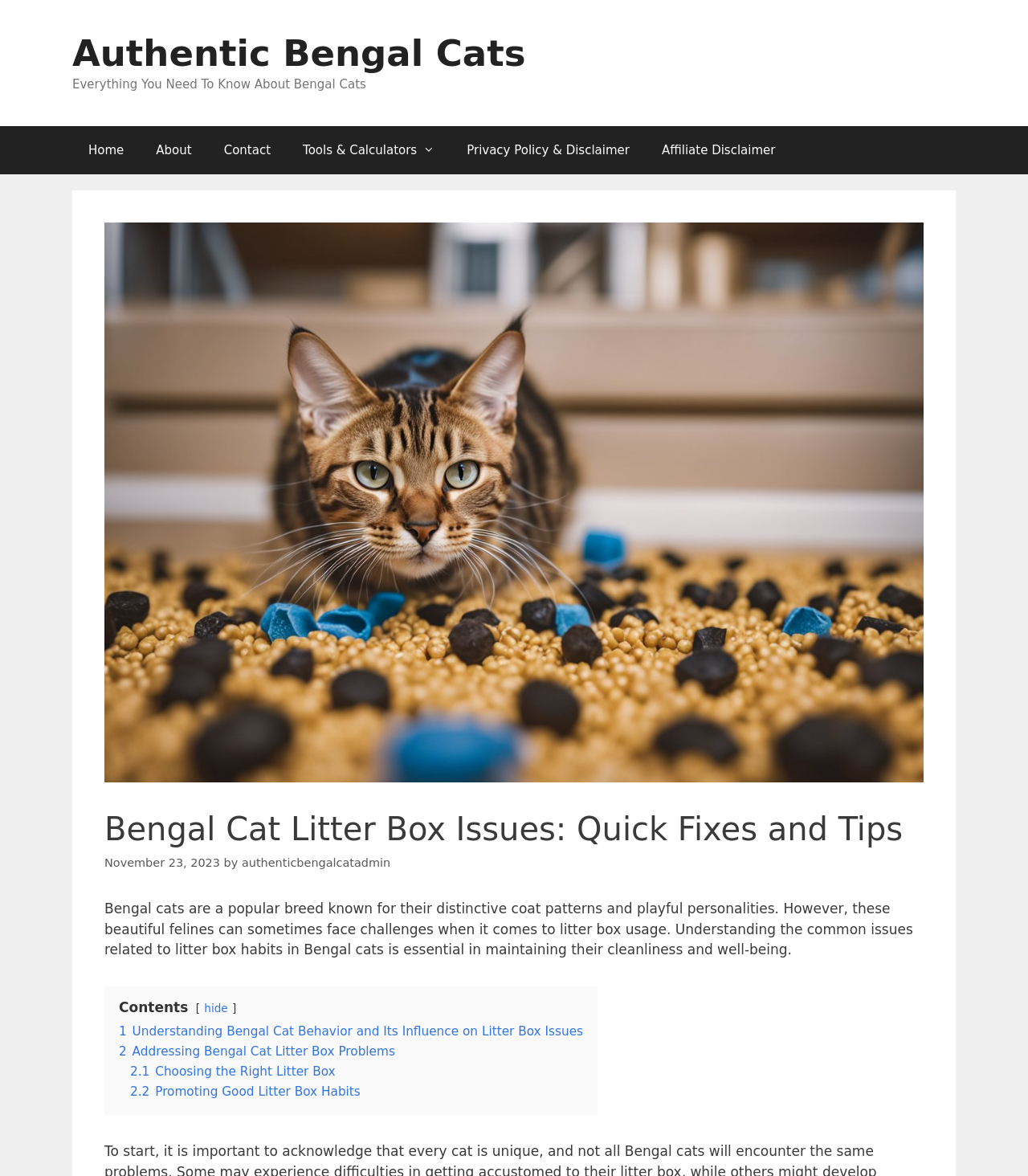What is the name of the website?
Based on the visual content, answer with a single word or a brief phrase.

Authentic Bengal Cats